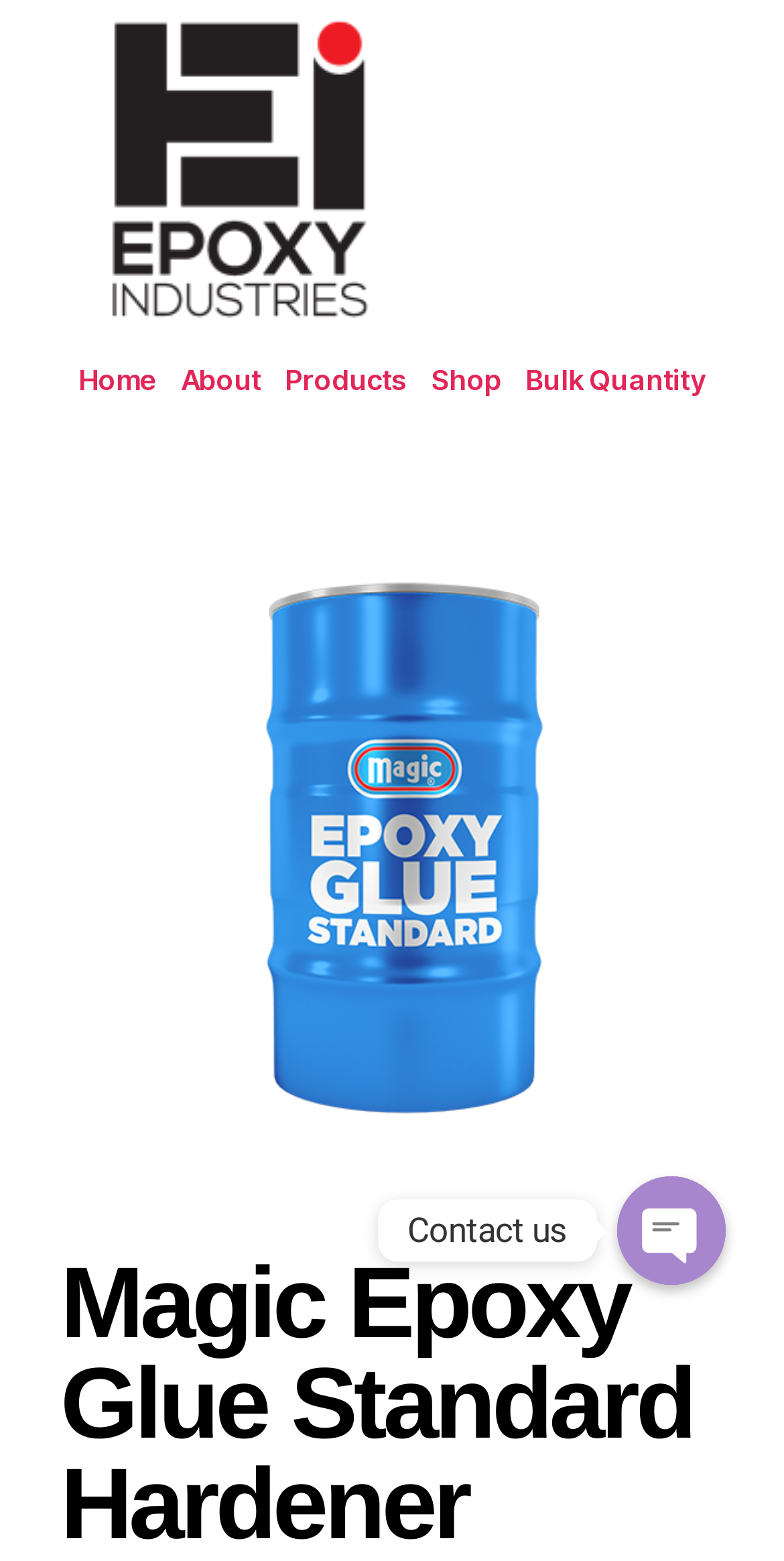Based on the image, provide a detailed and complete answer to the question: 
What type of content is presented on this webpage?

The webpage appears to be dedicated to providing information about the Magic Epoxy Glue Standard Hardener, including its description, properties, and possibly other related details, indicating that the primary content is product information.